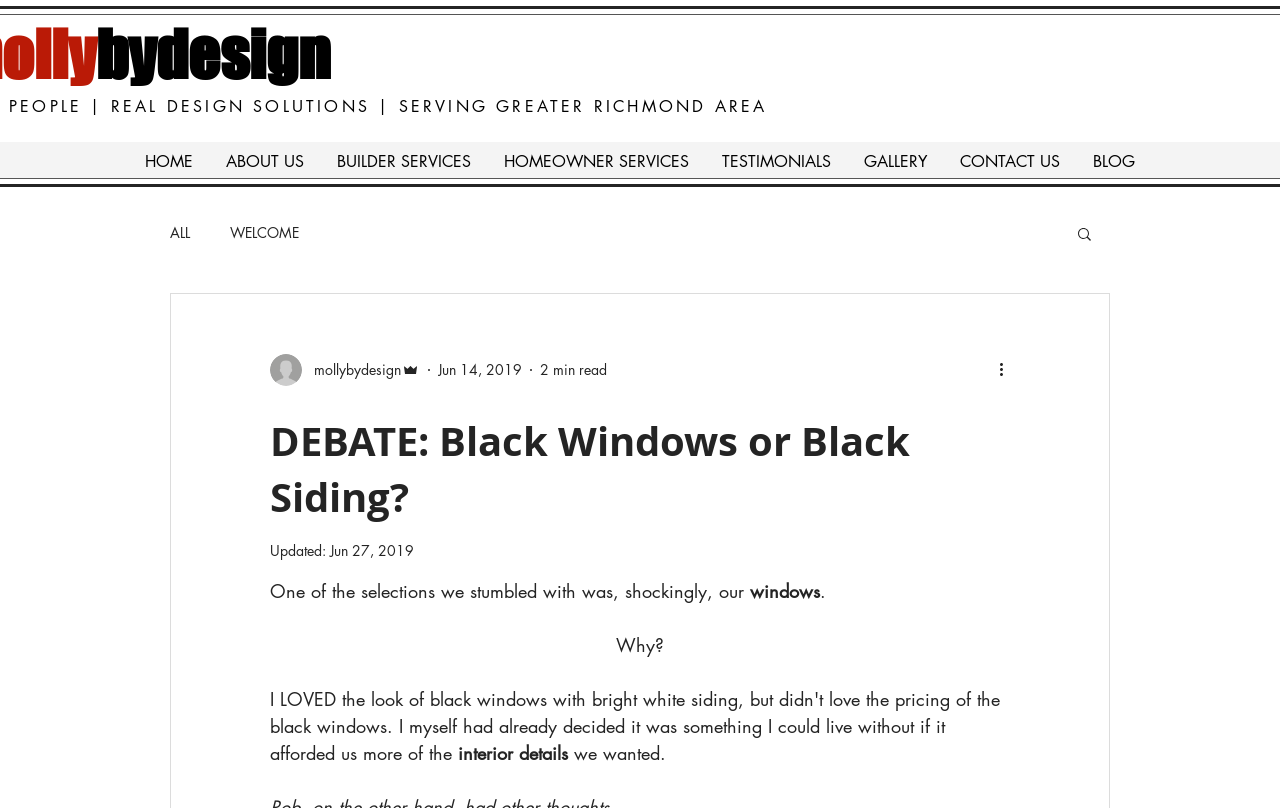Determine the main headline from the webpage and extract its text.

DEBATE: Black Windows or Black Siding?